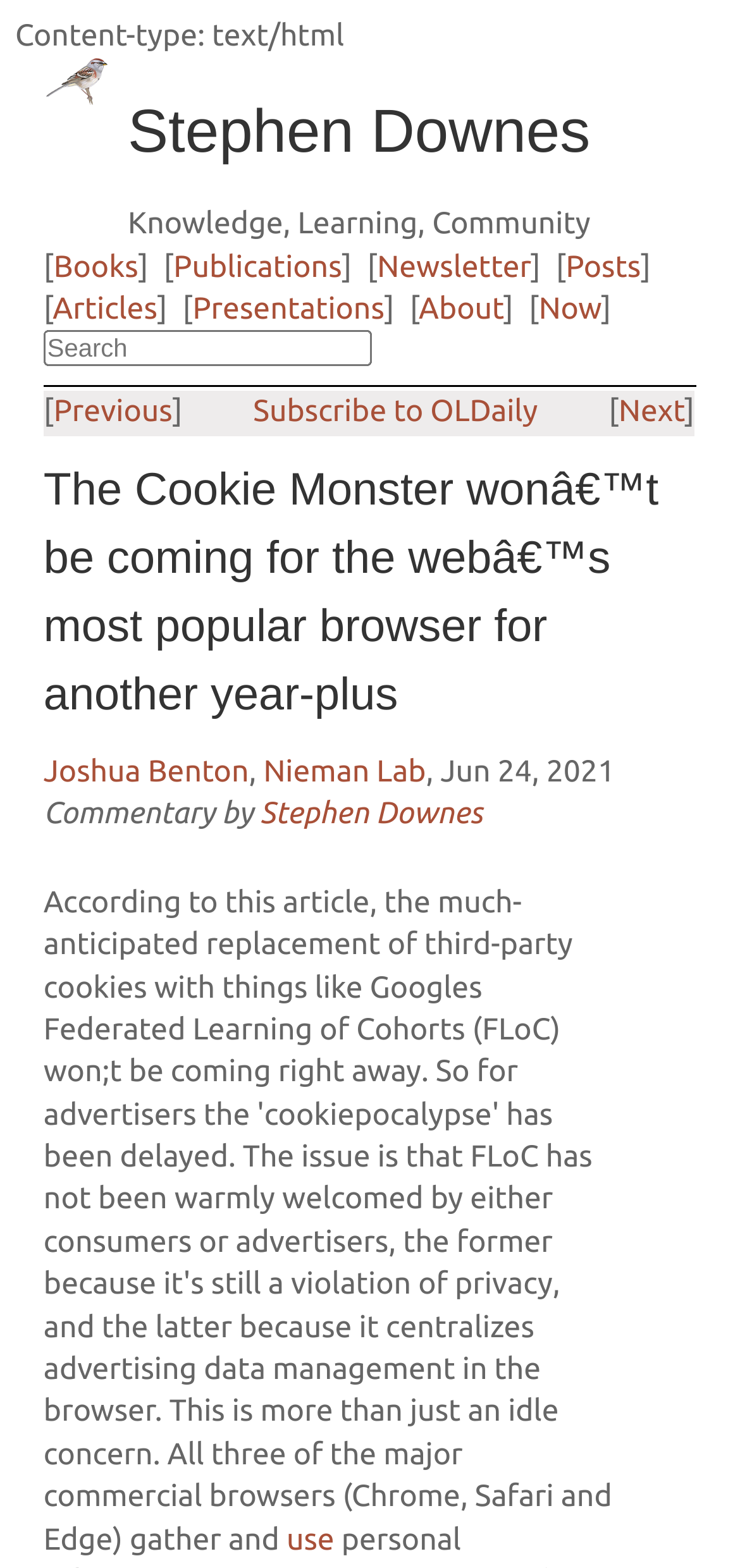Determine the bounding box for the HTML element described here: "Joshua Benton". The coordinates should be given as [left, top, right, bottom] with each number being a float between 0 and 1.

[0.059, 0.481, 0.336, 0.503]